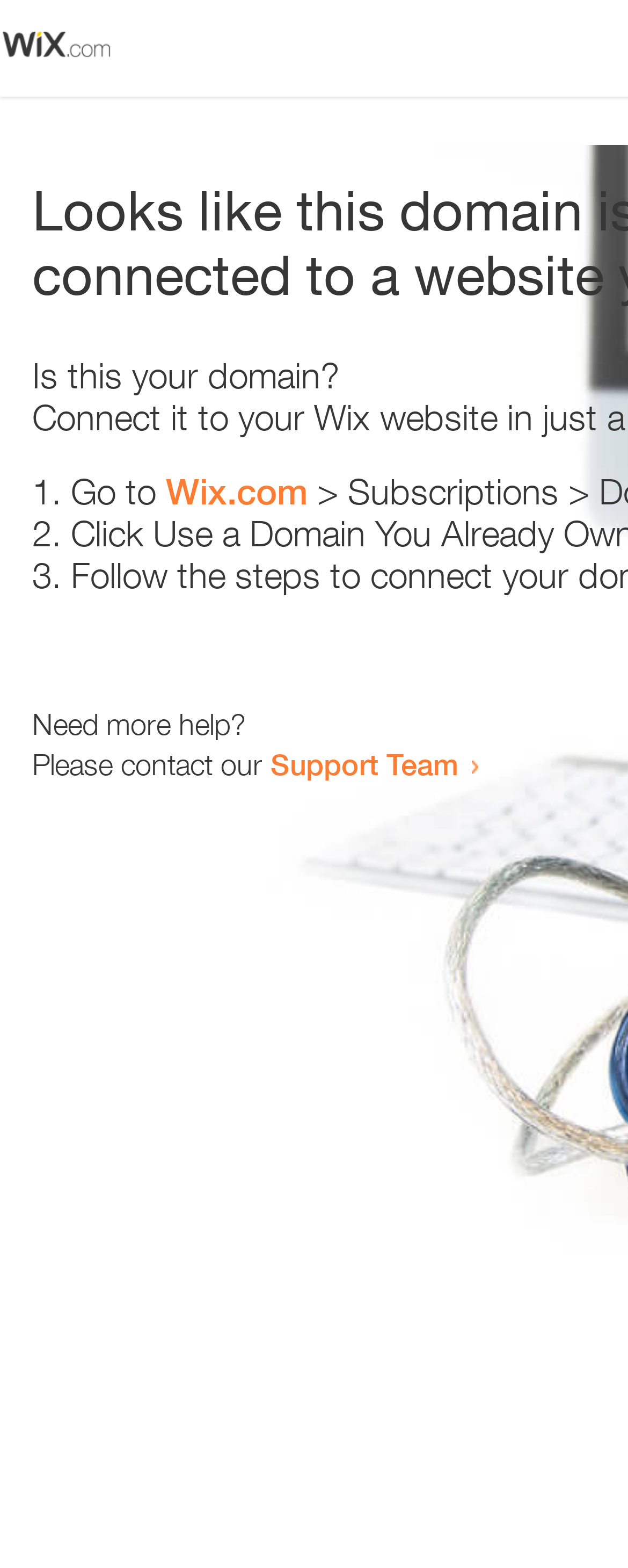From the element description: "Support Team", extract the bounding box coordinates of the UI element. The coordinates should be expressed as four float numbers between 0 and 1, in the order [left, top, right, bottom].

[0.431, 0.476, 0.731, 0.498]